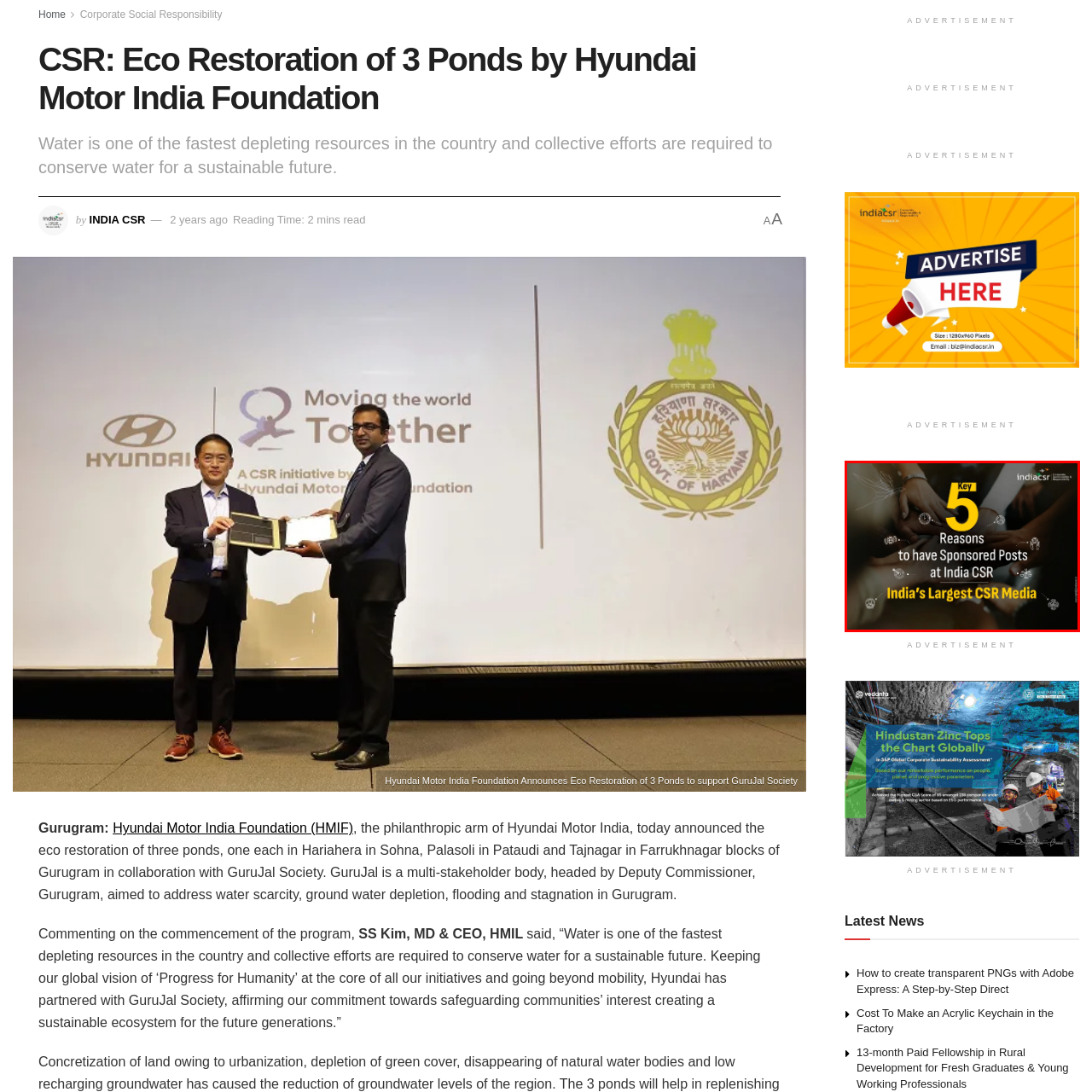Focus on the image within the purple boundary, What is the color of the bold typography? 
Answer briefly using one word or phrase.

Yellow